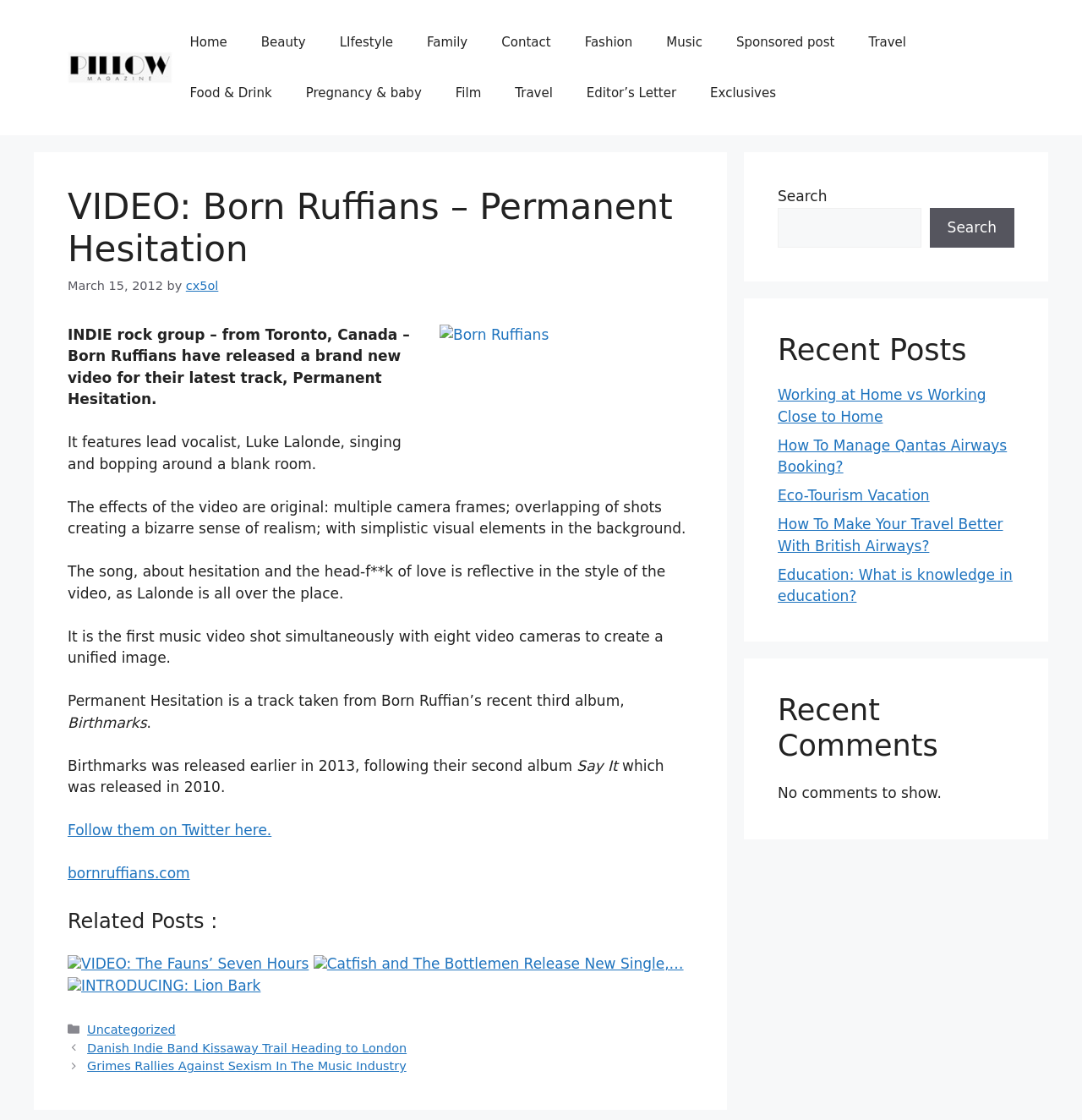Respond to the question below with a single word or phrase:
What is the name of Born Ruffians' recent third album?

Birthmarks